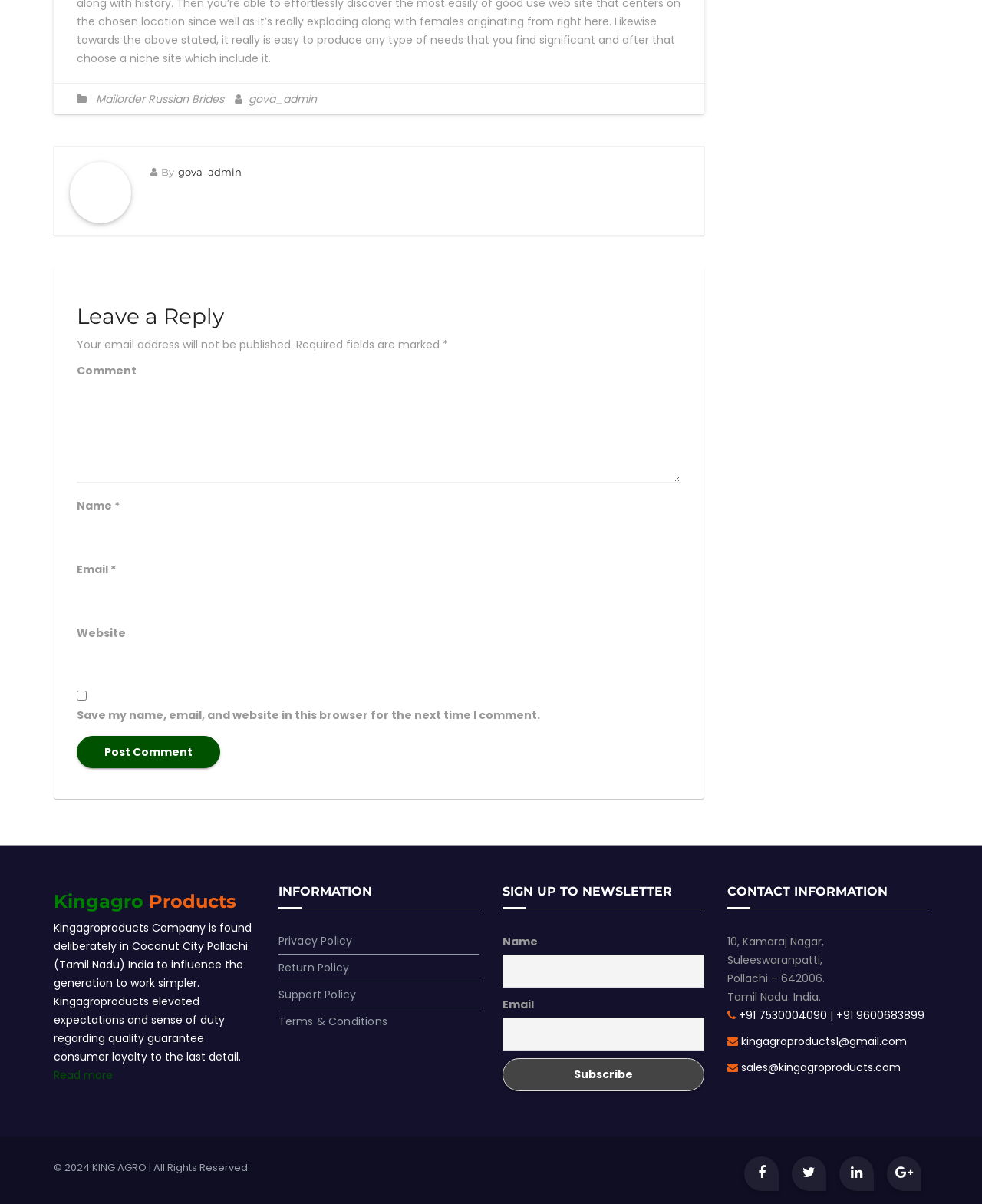Please mark the bounding box coordinates of the area that should be clicked to carry out the instruction: "Enter your email in the 'Email' field".

[0.078, 0.484, 0.434, 0.512]